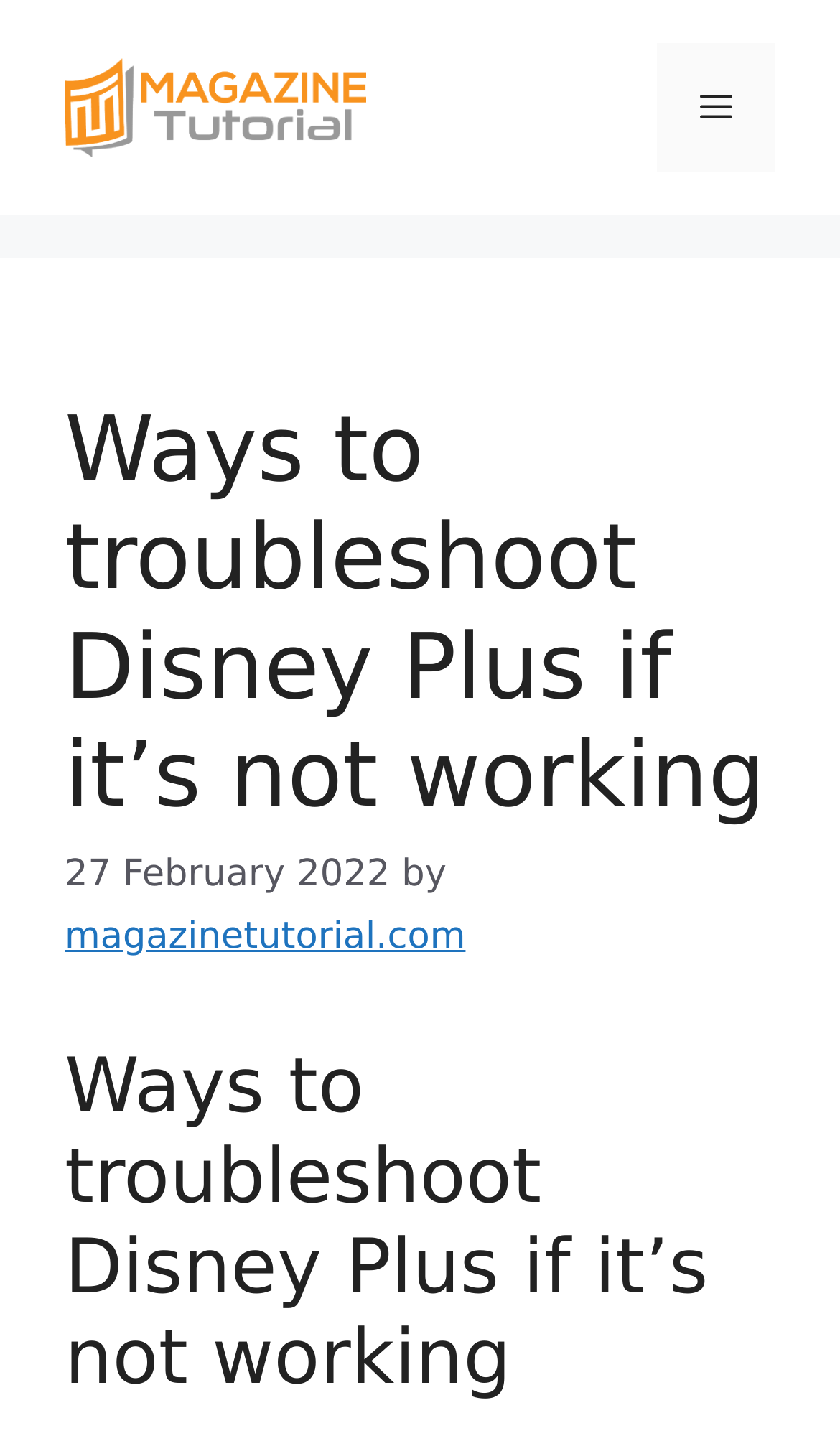Construct a thorough caption encompassing all aspects of the webpage.

The webpage is about troubleshooting Disney Plus, a premium streaming service. At the top, there is a banner with the site's name, "magazinetutorial.com", accompanied by a logo image. To the right of the banner, there is a mobile toggle button labeled "Menu" that controls the primary menu.

Below the banner, there is a header section that spans the width of the page. It contains a heading that reads "Ways to troubleshoot Disney Plus if it's not working", which is the title of the article. Next to the title, there is a timestamp indicating that the article was published on "27 February 2022". The author's name is mentioned, linked to the site's homepage.

Further down, there is a repeated heading with the same title, "Ways to troubleshoot Disney Plus if it's not working", which likely marks the beginning of the article's content.